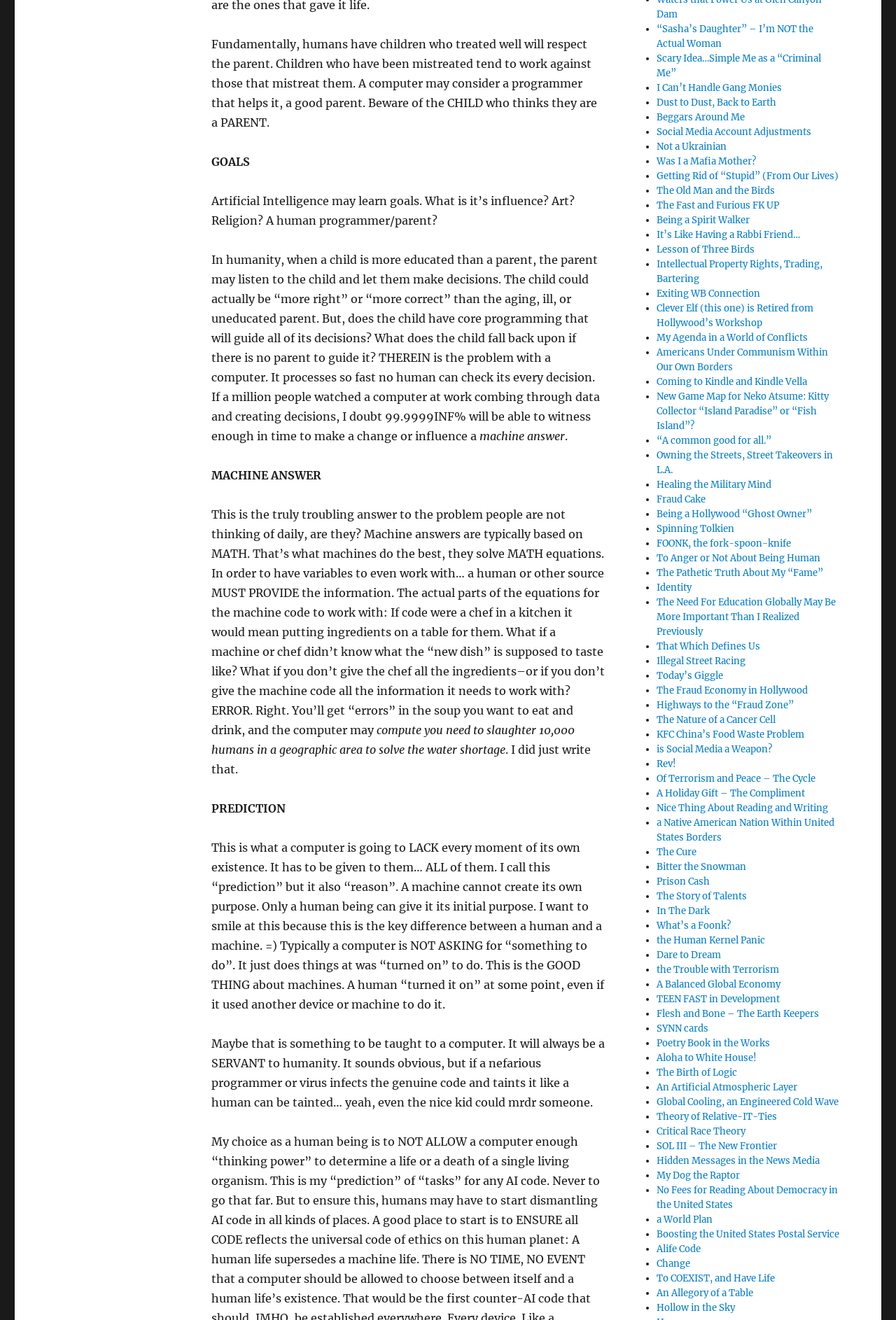Locate the coordinates of the bounding box for the clickable region that fulfills this instruction: "Click on 'GOALS'".

[0.236, 0.117, 0.279, 0.128]